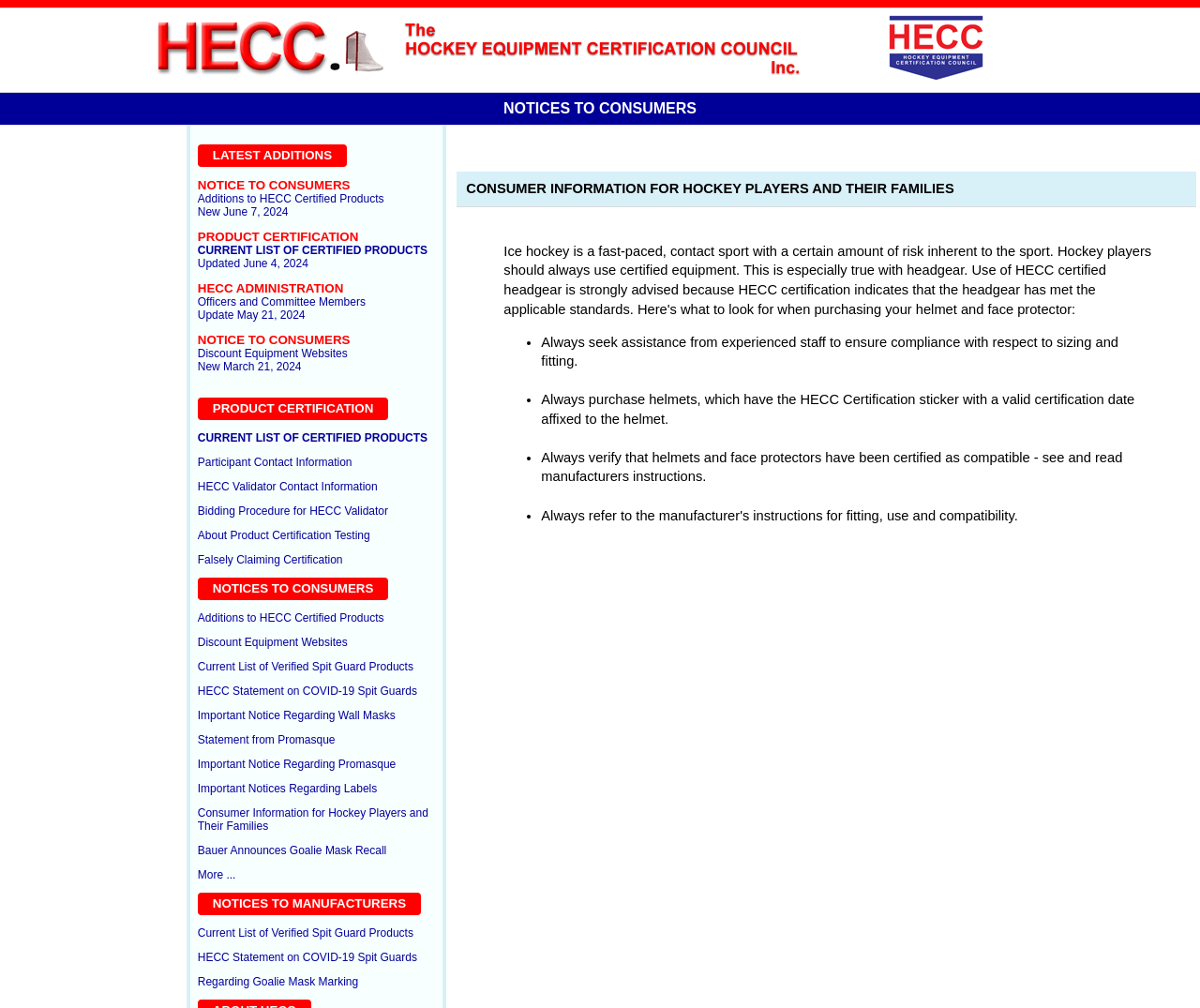Provide the bounding box coordinates of the UI element this sentence describes: "alt="HECC.org"".

[0.127, 0.073, 0.322, 0.086]